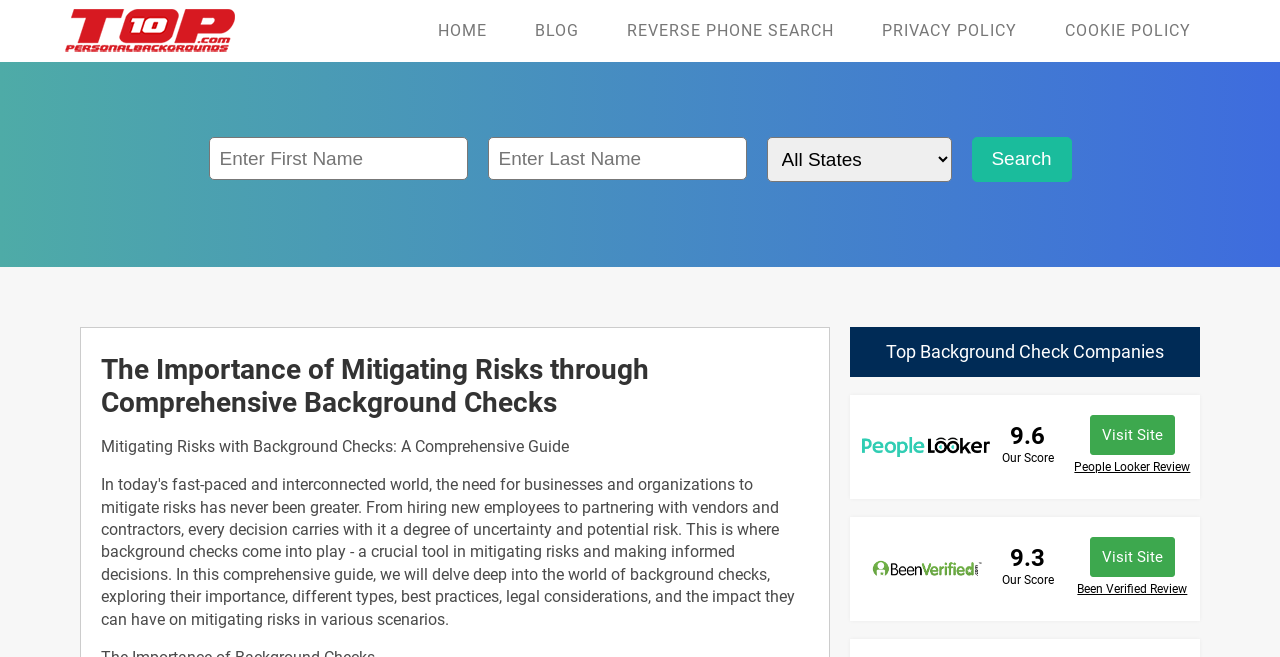Using the information in the image, give a comprehensive answer to the question: 
What is the purpose of the search bar?

The search bar is likely used to input names for background checks, as it has fields for first name and last name, and a search button. This is also supported by the context of the webpage, which discusses mitigating risks with background checks.